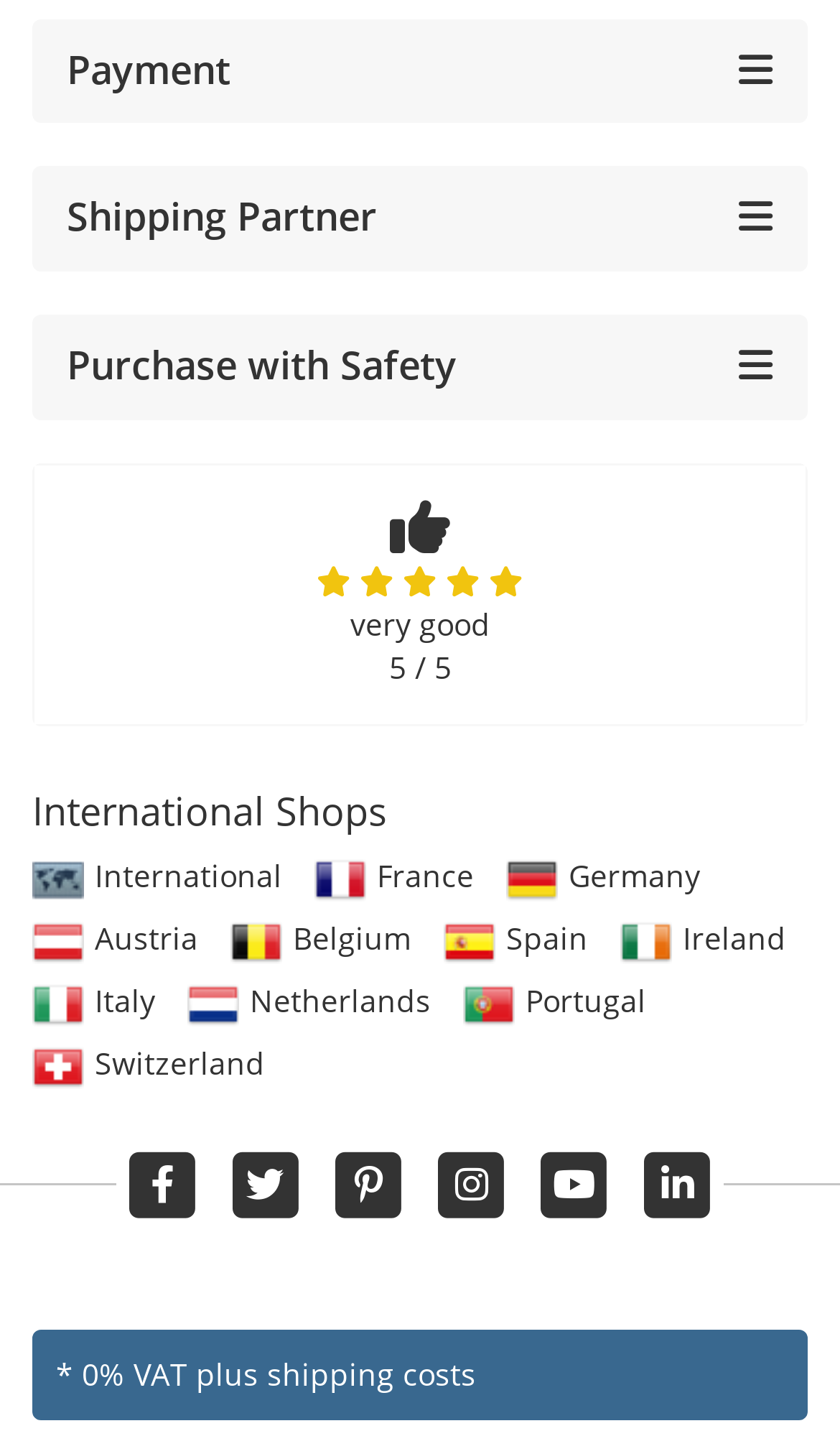Provide a brief response to the question below using a single word or phrase: 
What is the purpose of the flags on the page?

To indicate shipping partners